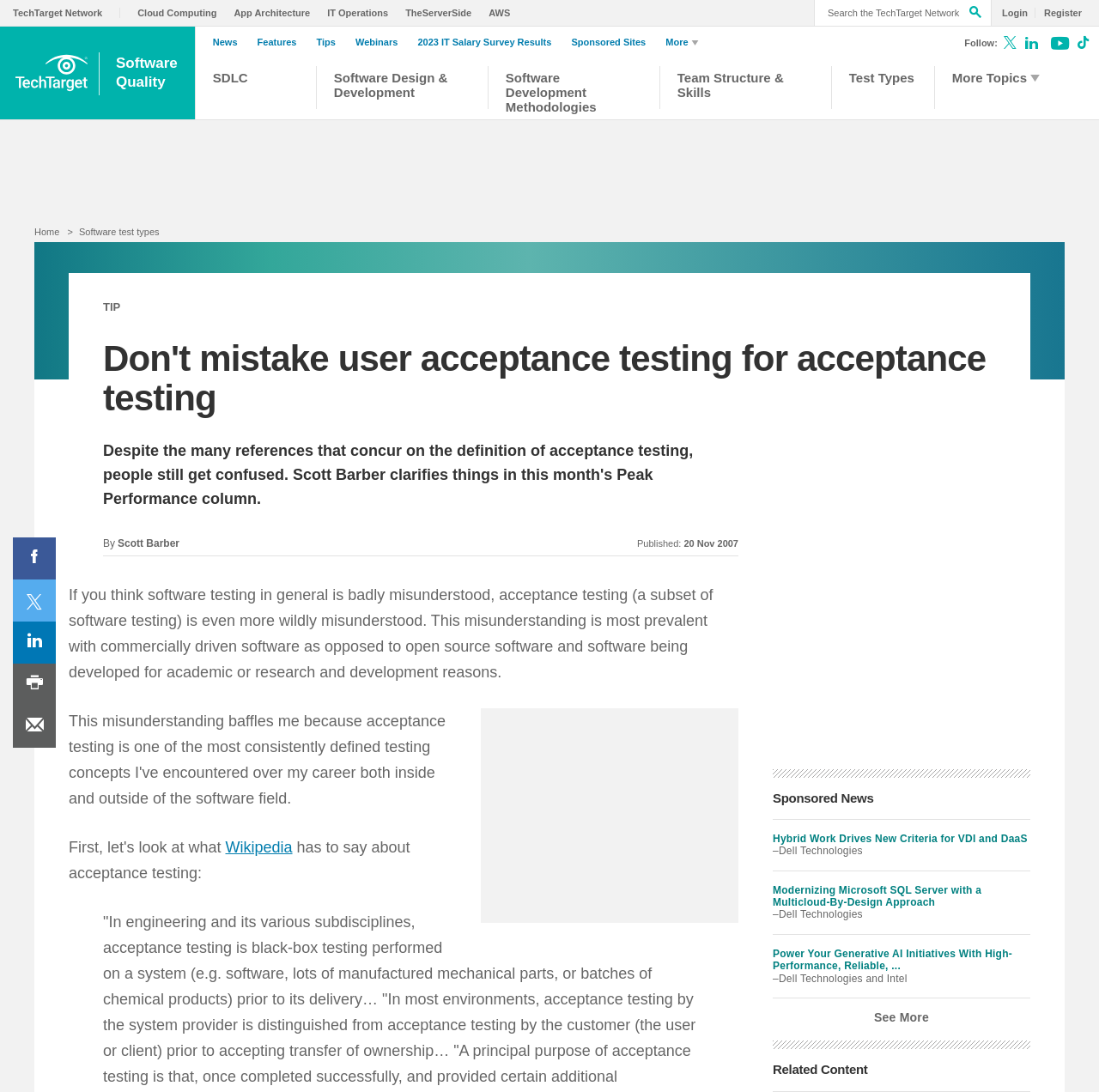Identify and provide the bounding box coordinates of the UI element described: "Team Structure & Skills". The coordinates should be formatted as [left, top, right, bottom], with each number being a float between 0 and 1.

[0.616, 0.064, 0.74, 0.1]